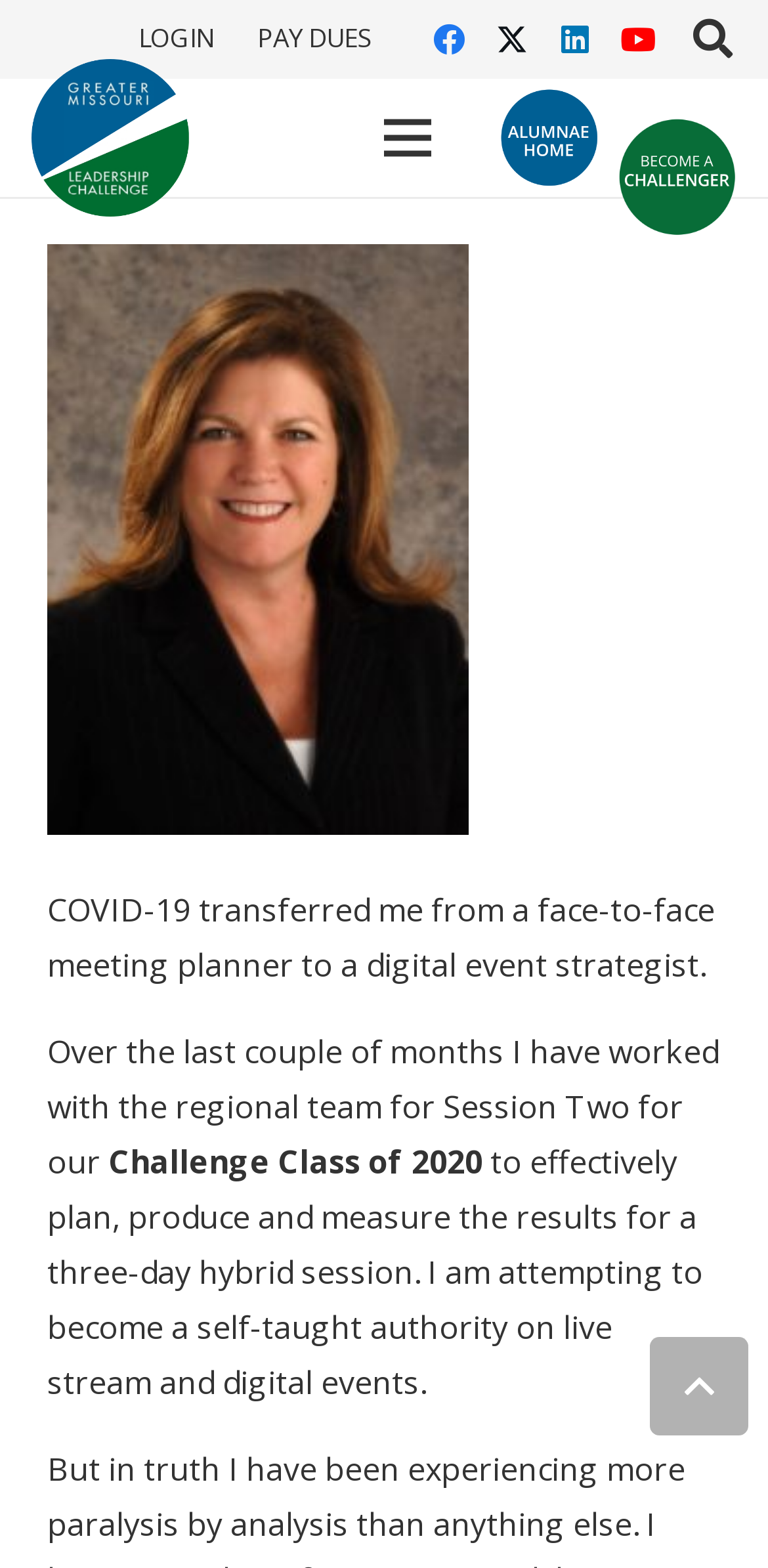Identify the bounding box coordinates for the region of the element that should be clicked to carry out the instruction: "log in". The bounding box coordinates should be four float numbers between 0 and 1, i.e., [left, top, right, bottom].

[0.18, 0.013, 0.277, 0.035]